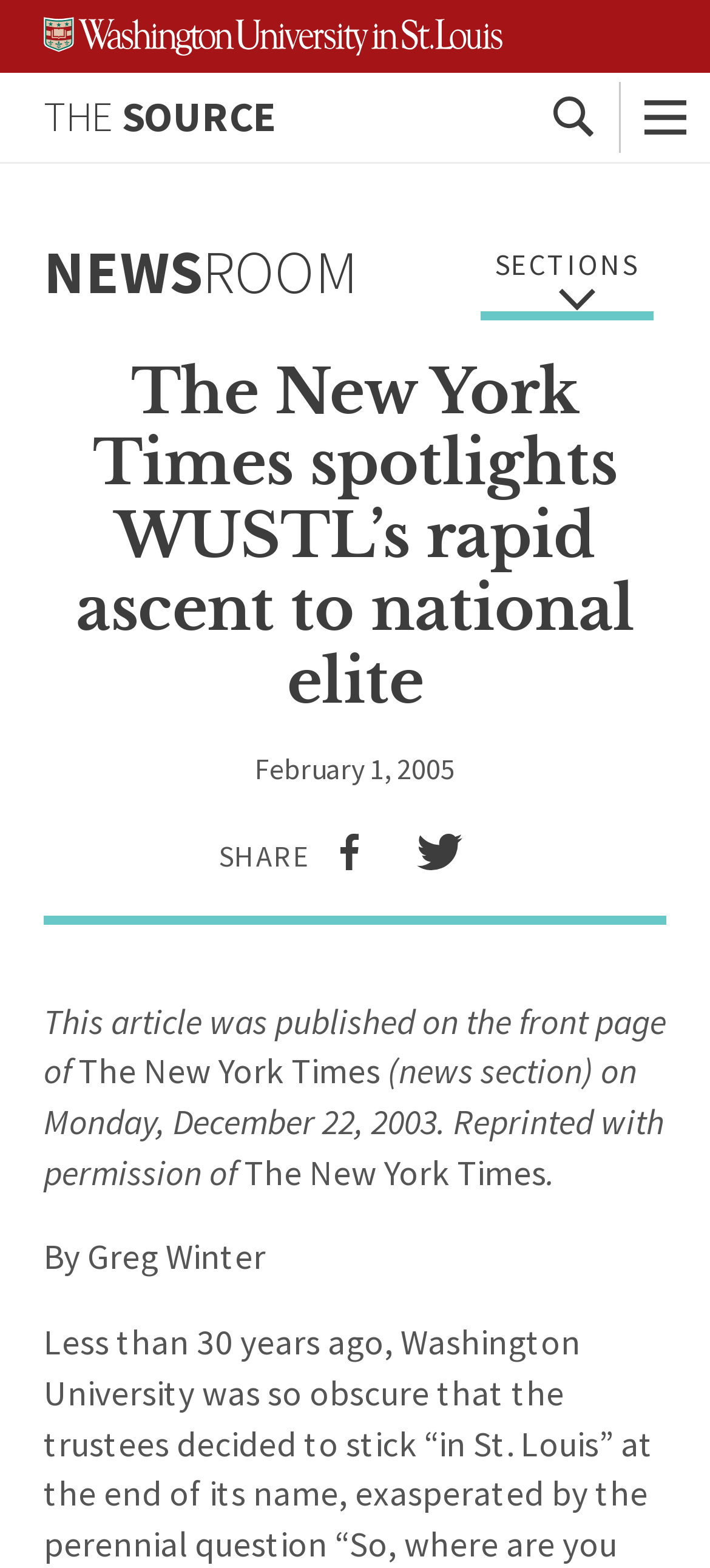Refer to the image and provide an in-depth answer to the question:
What is the name of the university?

I found the answer by looking at the image element with the text 'Washington University in St.Louis' at the top of the page.